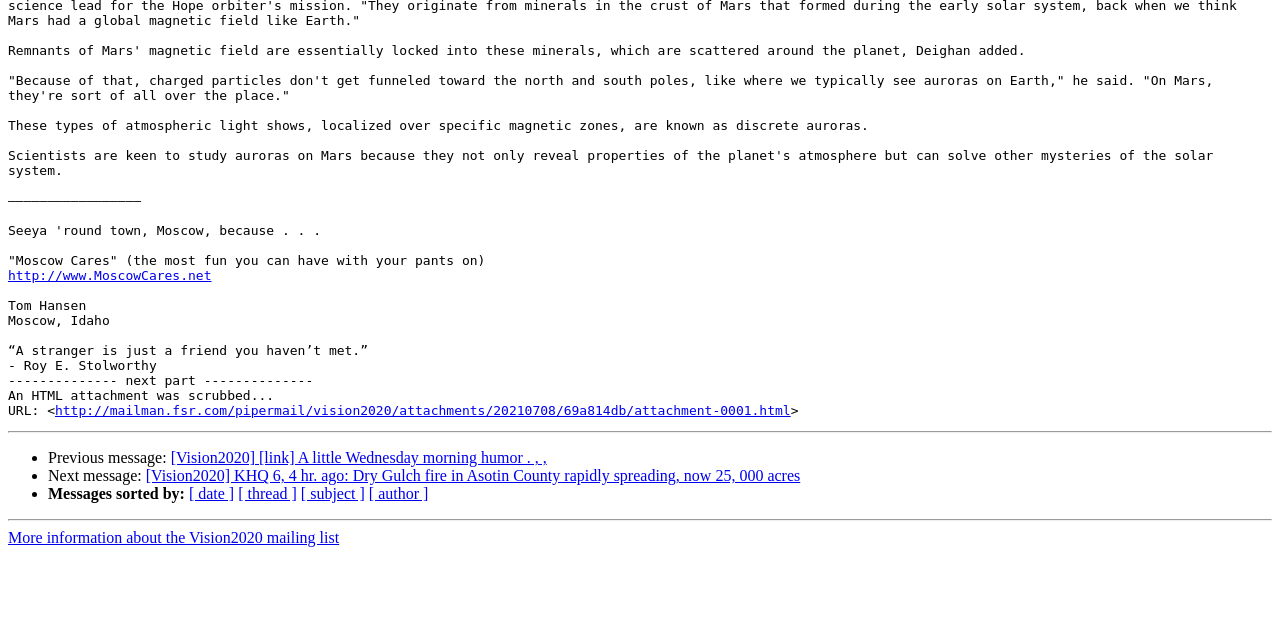Identify and provide the bounding box for the element described by: "[ author ]".

[0.288, 0.758, 0.335, 0.785]